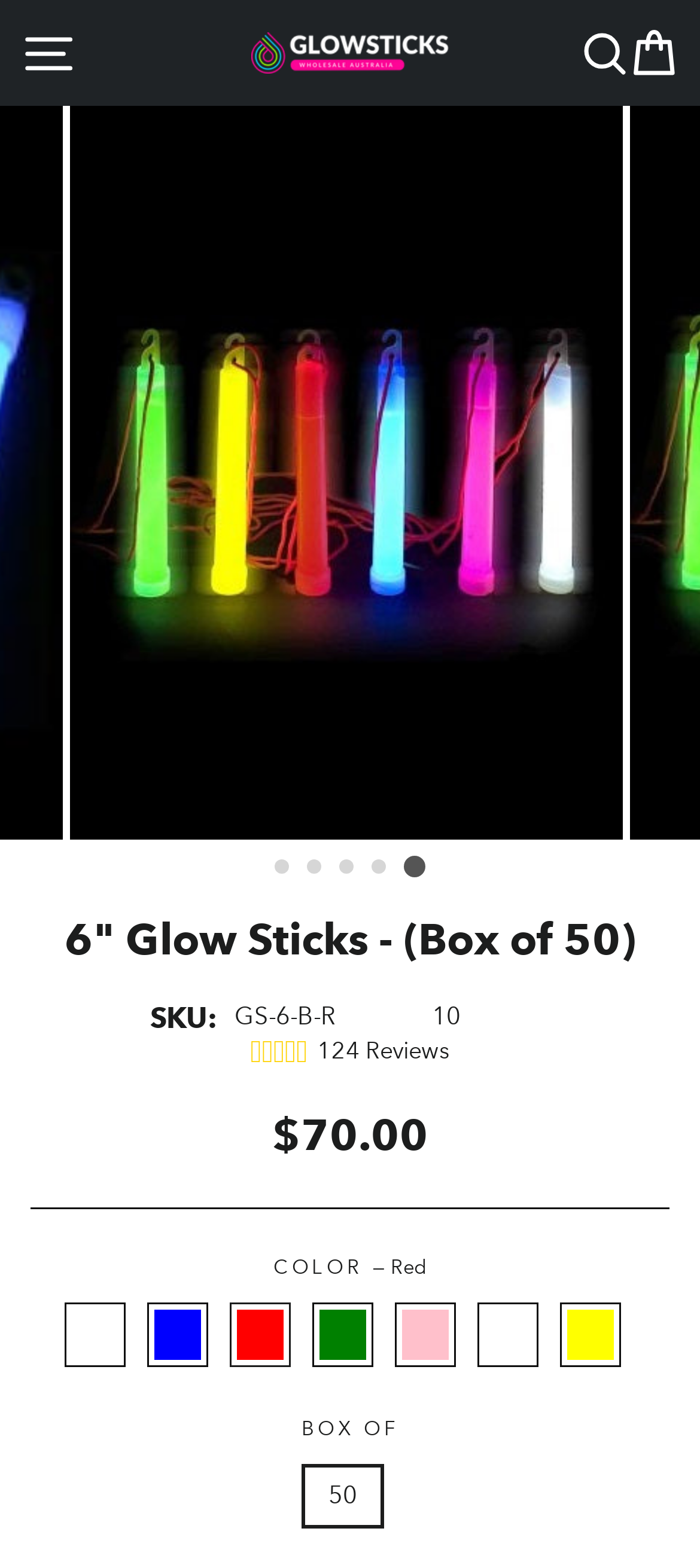Provide an in-depth description of the elements and layout of the webpage.

This webpage appears to be a product page for 6" glow sticks. At the top, there is a navigation menu with links to "Skip to content", "Glowsticks Wholesale Australia", "Search", and "Cart". Below the navigation menu, there is a heading that reads "6" Glow Sticks - (Box of 50)".

To the left of the heading, there is an image of the company logo, "Glowsticks Wholesale Australia". Below the heading, there are several sections of text, including the product's SKU, a 4.9-star rating with 124 reviews, and the regular price of $70.00.

Further down the page, there is a section with a horizontal separator line, followed by a section labeled "COLOR" with a dropdown menu offering different color options, including Assorted, Blue, Red, Green, Pink, White, and Yellow. The "Red" option is selected by default.

Below the color options, there is another section with a label "BOX OF" and a dropdown menu offering different quantity options, including 50, which is selected by default.

At the bottom of the page, there is a toolbar with a horizontal orientation, containing a series of images and buttons. The images appear to be product thumbnails, and the buttons are numbered from 1 to 5, with the fifth button being visible and the others being hidden.